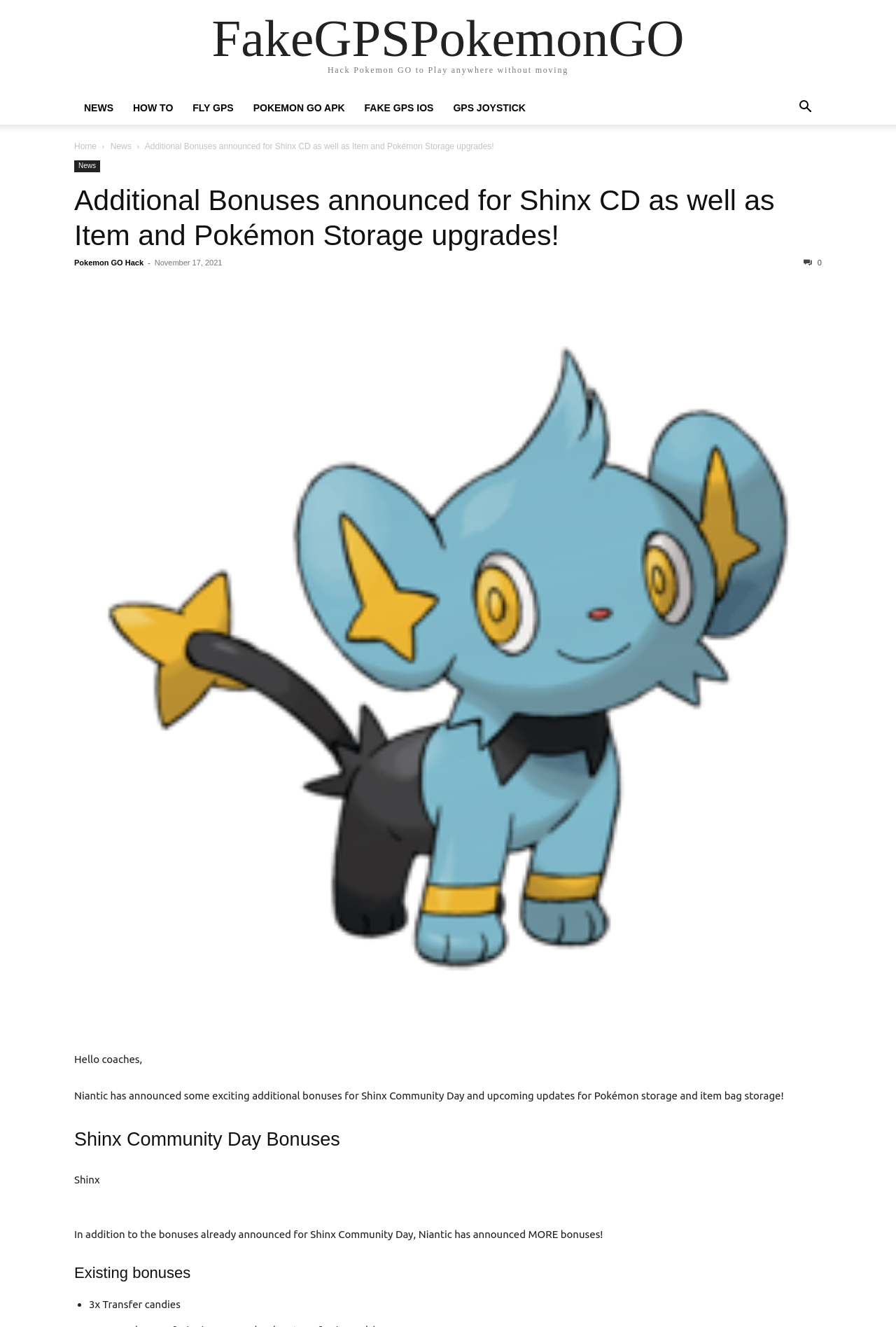Write a detailed summary of the webpage, including text, images, and layout.

The webpage is about Pokémon GO, specifically discussing additional bonuses announced for Shinx CD and upgrades to item and Pokémon storage. At the top, there is a link to "FakeGPSPokemonGO" and a static text stating "Hack Pokemon GO to Play anywhere without moving". 

Below this, there are several links to different sections of the website, including "NEWS", "HOW TO", "FLY GPS", "POKEMON GO APK", "FAKE GPS IOS", and "GPS JOYSTICK". A search button is located to the right of these links.

Further down, there is a link to "Home" and another to "News", followed by a static text displaying the title of the article, "Additional Bonuses announced for Shinx CD as well as Item and Pokémon Storage upgrades!". 

Underneath this title, there is a header section containing a heading with the same title, a link to "Pokemon GO Hack", and a time stamp indicating the article was posted on November 17, 2021. 

To the right of the header section, there is an image related to the article. Below the image, there is a series of static texts discussing the additional bonuses announced for Shinx Community Day and upcoming updates for Pokémon storage and item bag storage. 

The article is divided into sections, including "Shinx Community Day Bonuses" and "Existing bonuses", with a list of bullet points detailing the existing bonuses, such as "3x Transfer candies".